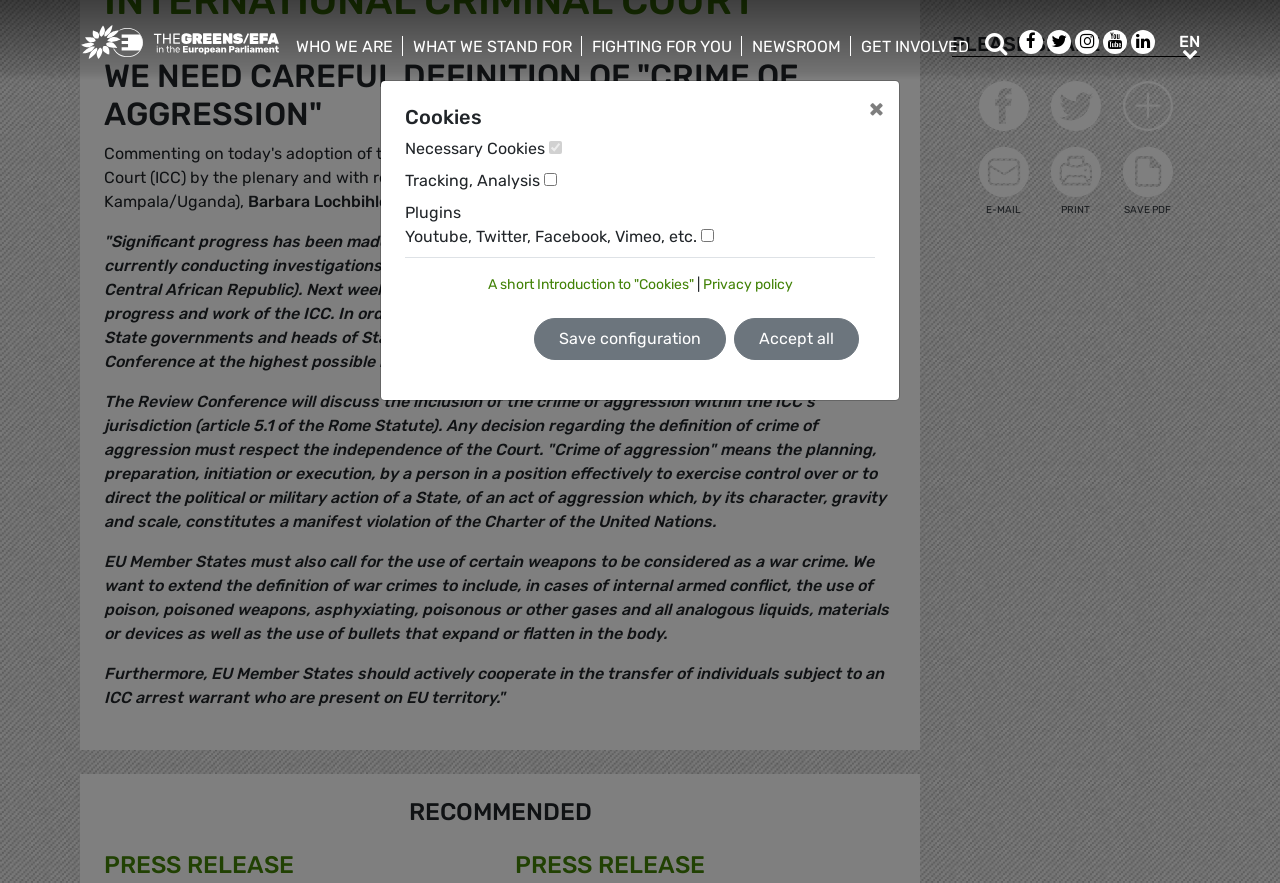Identify the bounding box coordinates of the area you need to click to perform the following instruction: "Open or close search".

None